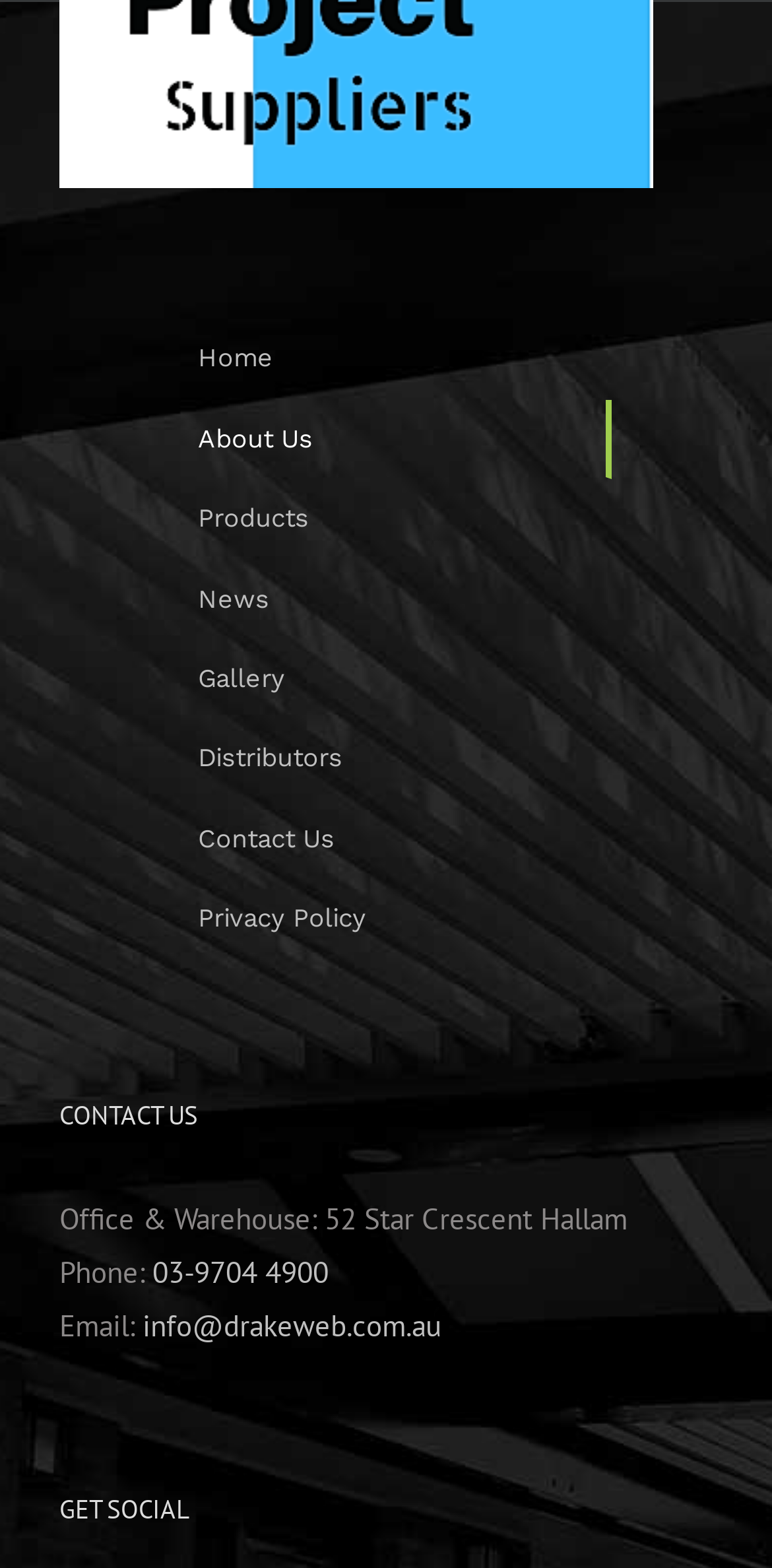Find the bounding box coordinates of the area to click in order to follow the instruction: "view contact us page".

[0.205, 0.51, 0.792, 0.561]